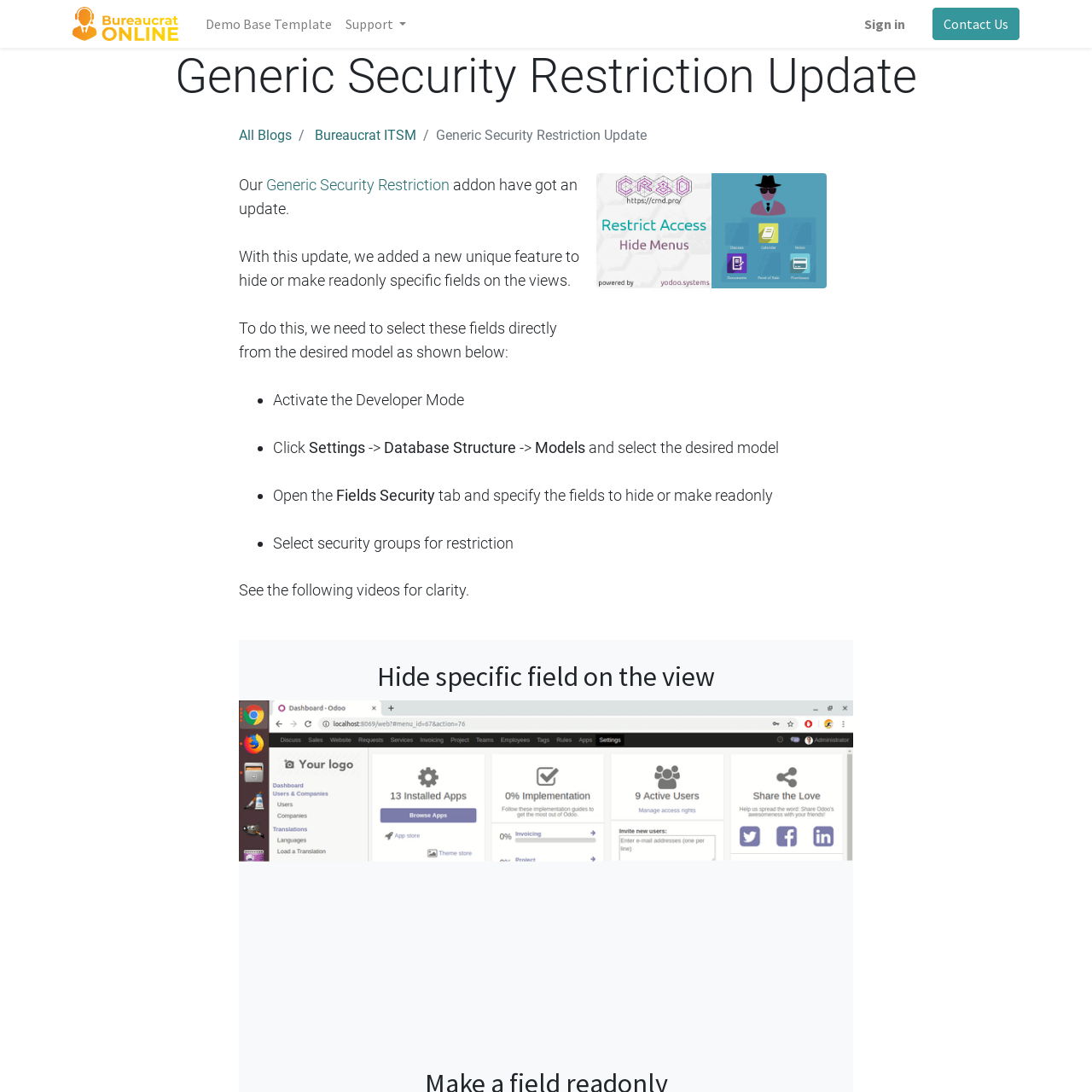Create a detailed narrative of the webpage’s visual and textual elements.

The webpage is about a generic security restriction update on Bureaucrat Online. At the top left corner, there is a logo of Bureaucrat Online, which is an image. Next to the logo, there are several menu items, including "Demo Base Template", "Support", "Sign in", and "Contact Us". 

Below the menu items, there is a title "Generic Security Restriction Update" in a larger font size. Underneath the title, there is a breadcrumb navigation menu with links to "All Blogs" and "Bureaucrat ITSM". 

On the right side of the breadcrumb navigation menu, there is an image with a caption "Odoo CMS- Sample image floating". Below the image, there is a paragraph of text explaining that the generic security restriction addon has been updated, and it now allows users to hide or make readonly specific fields on the views. 

The text is followed by a series of steps to achieve this, marked by bullet points. The steps include activating the developer mode, clicking on settings, and selecting the desired model. There are also several static text elements and list markers throughout this section. 

Further down the page, there is a heading "Hide specific field on the view" and a large image with a caption "Odoo CMS - a big picture".